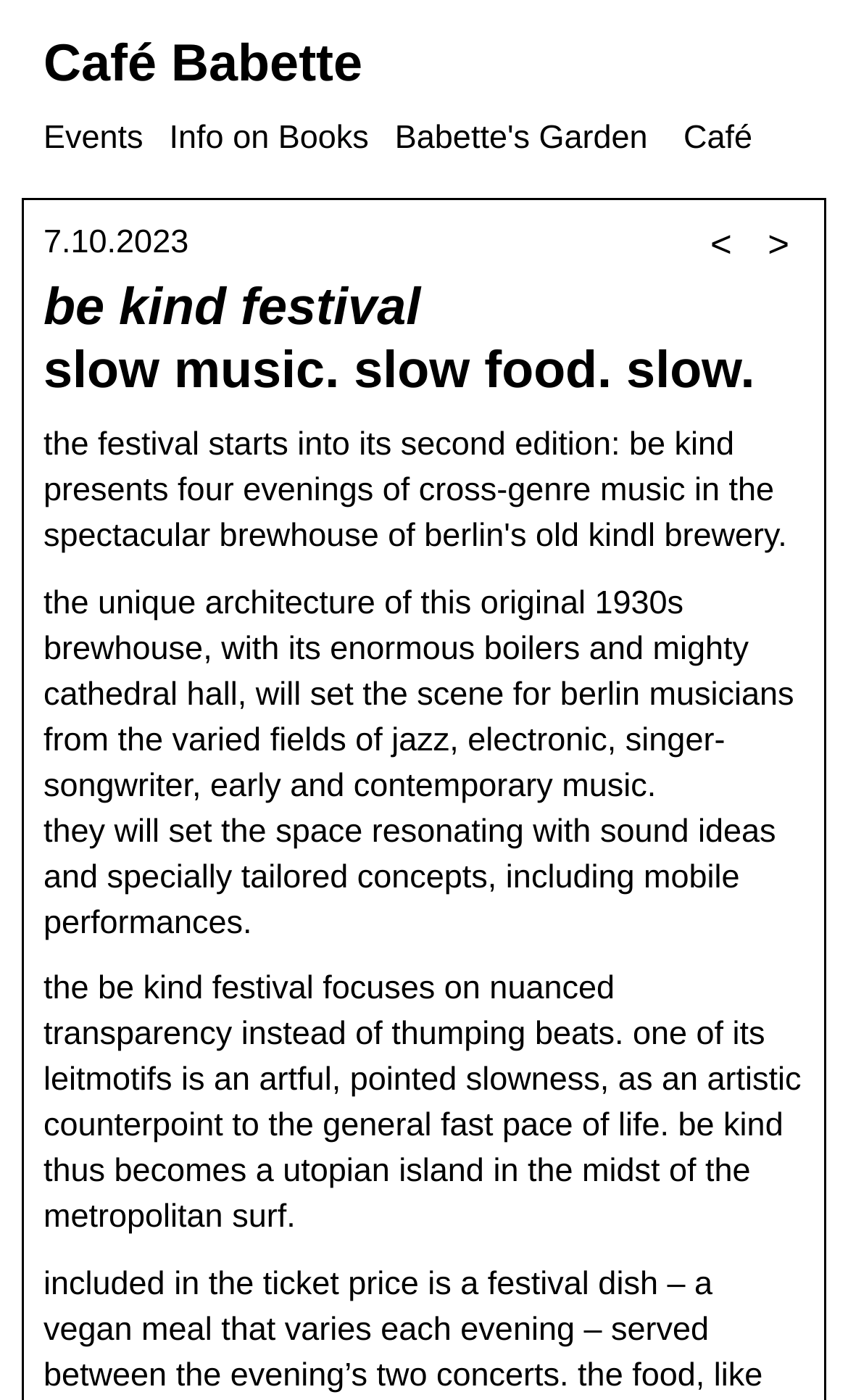Calculate the bounding box coordinates of the UI element given the description: "Café".

[0.806, 0.085, 0.887, 0.112]